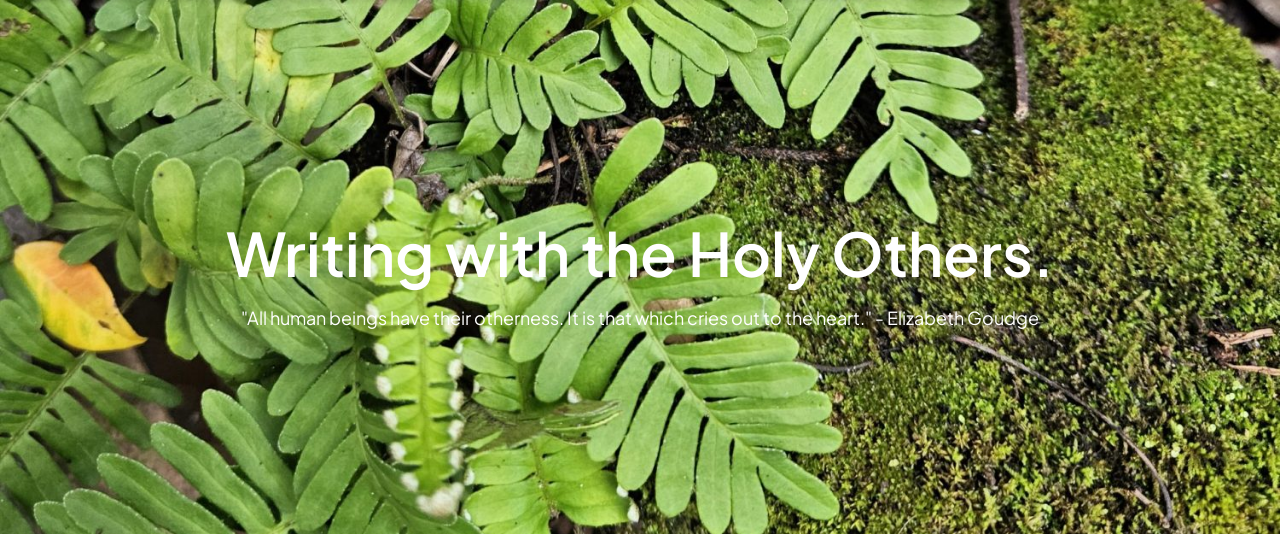Provide a one-word or one-phrase answer to the question:
What is the color of the textual header?

White